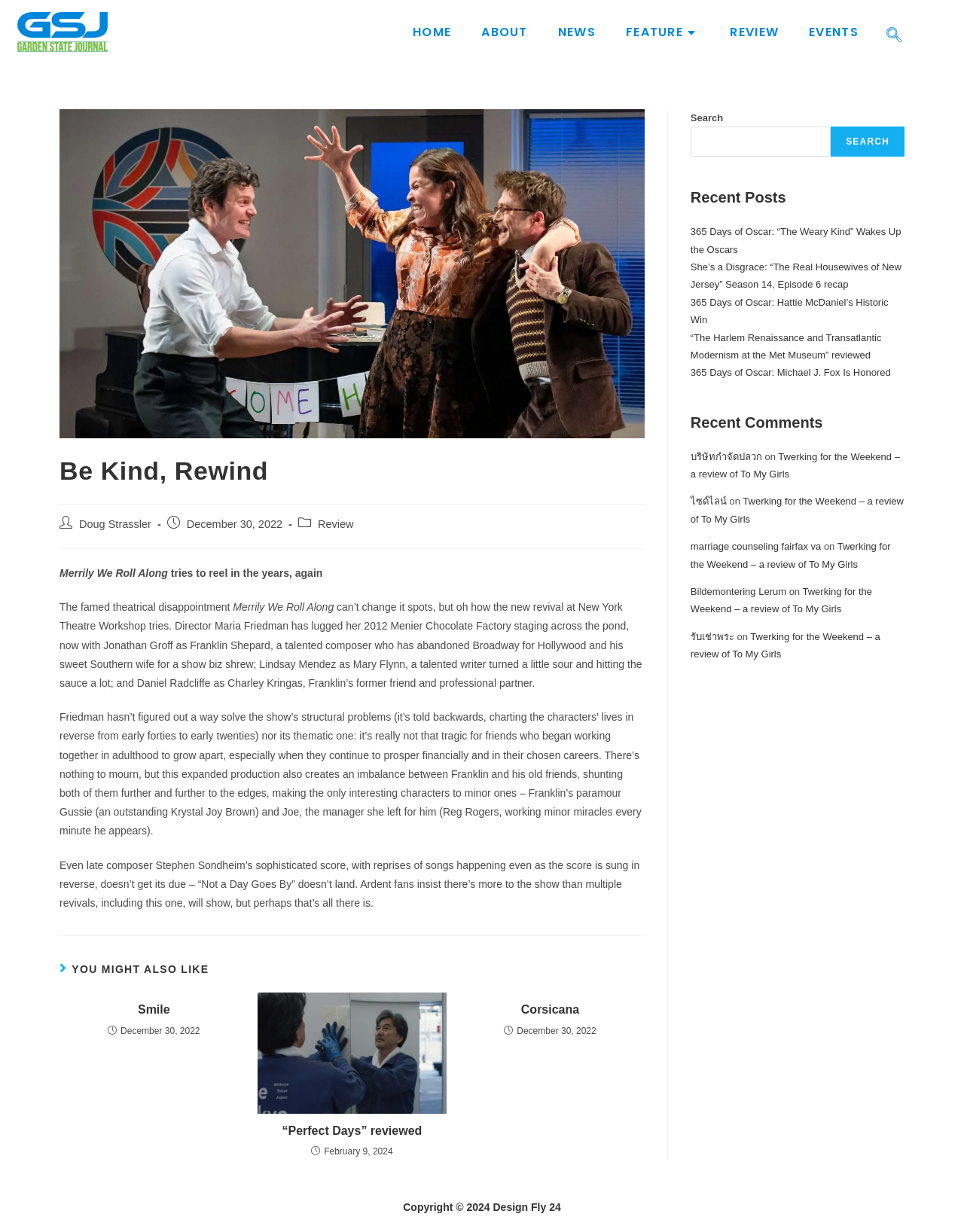Who is the author of the article? Please answer the question using a single word or phrase based on the image.

Doug Strassler